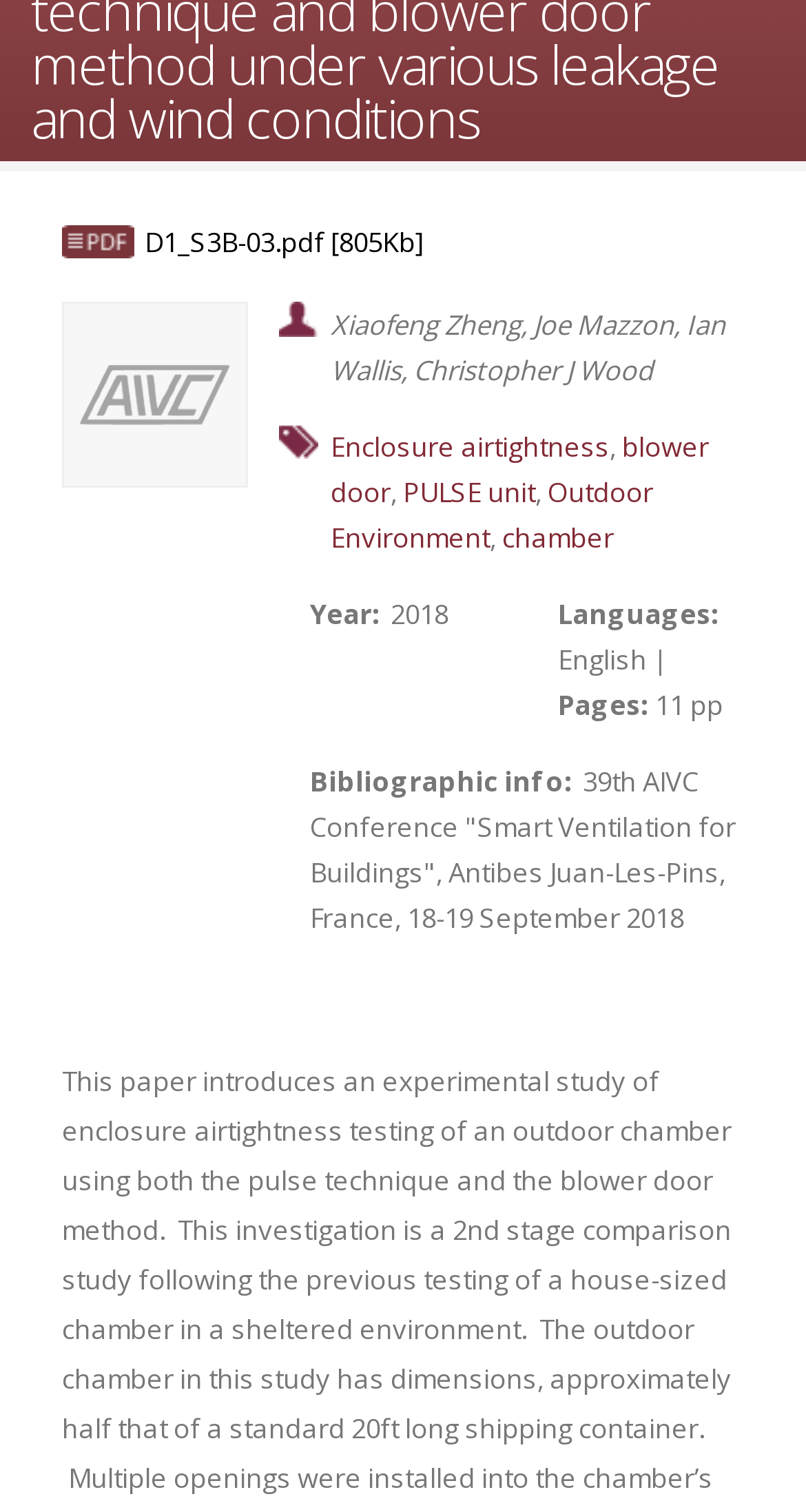Extract the bounding box coordinates of the UI element described by: "Outdoor Environment". The coordinates should include four float numbers ranging from 0 to 1, e.g., [left, top, right, bottom].

[0.41, 0.313, 0.81, 0.368]